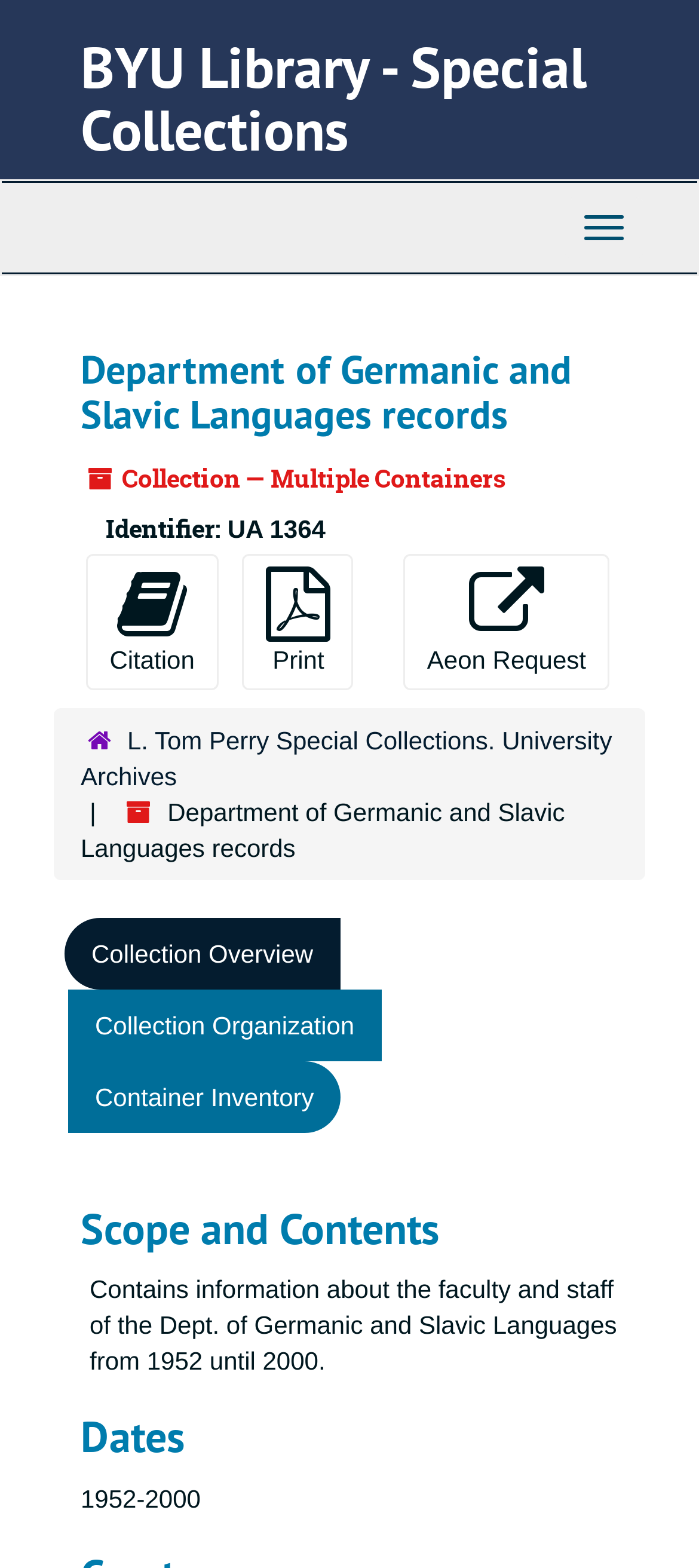Pinpoint the bounding box coordinates of the element you need to click to execute the following instruction: "Click the Aeon Request button". The bounding box should be represented by four float numbers between 0 and 1, in the format [left, top, right, bottom].

[0.578, 0.353, 0.872, 0.44]